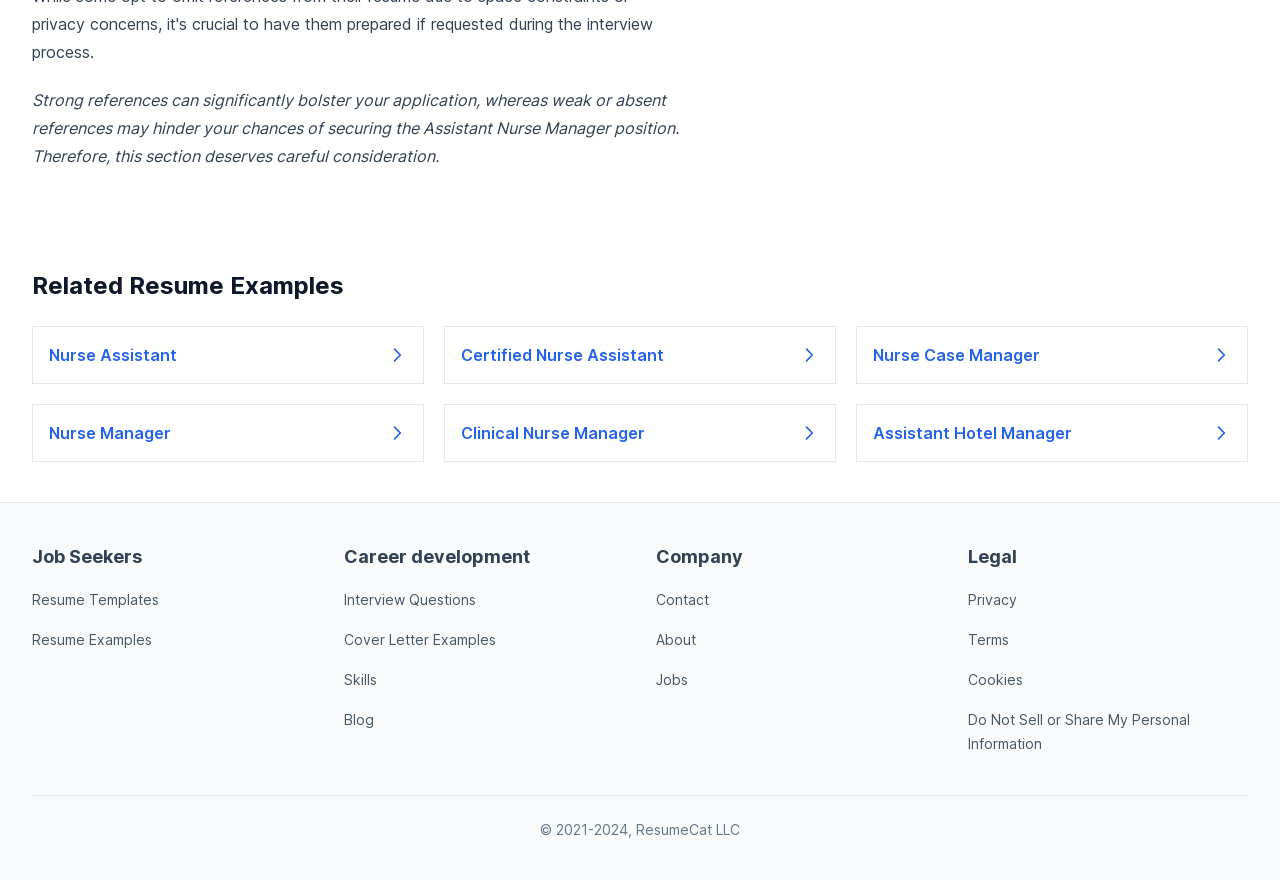Please locate the bounding box coordinates for the element that should be clicked to achieve the following instruction: "Contact the company". Ensure the coordinates are given as four float numbers between 0 and 1, i.e., [left, top, right, bottom].

[0.512, 0.672, 0.554, 0.691]